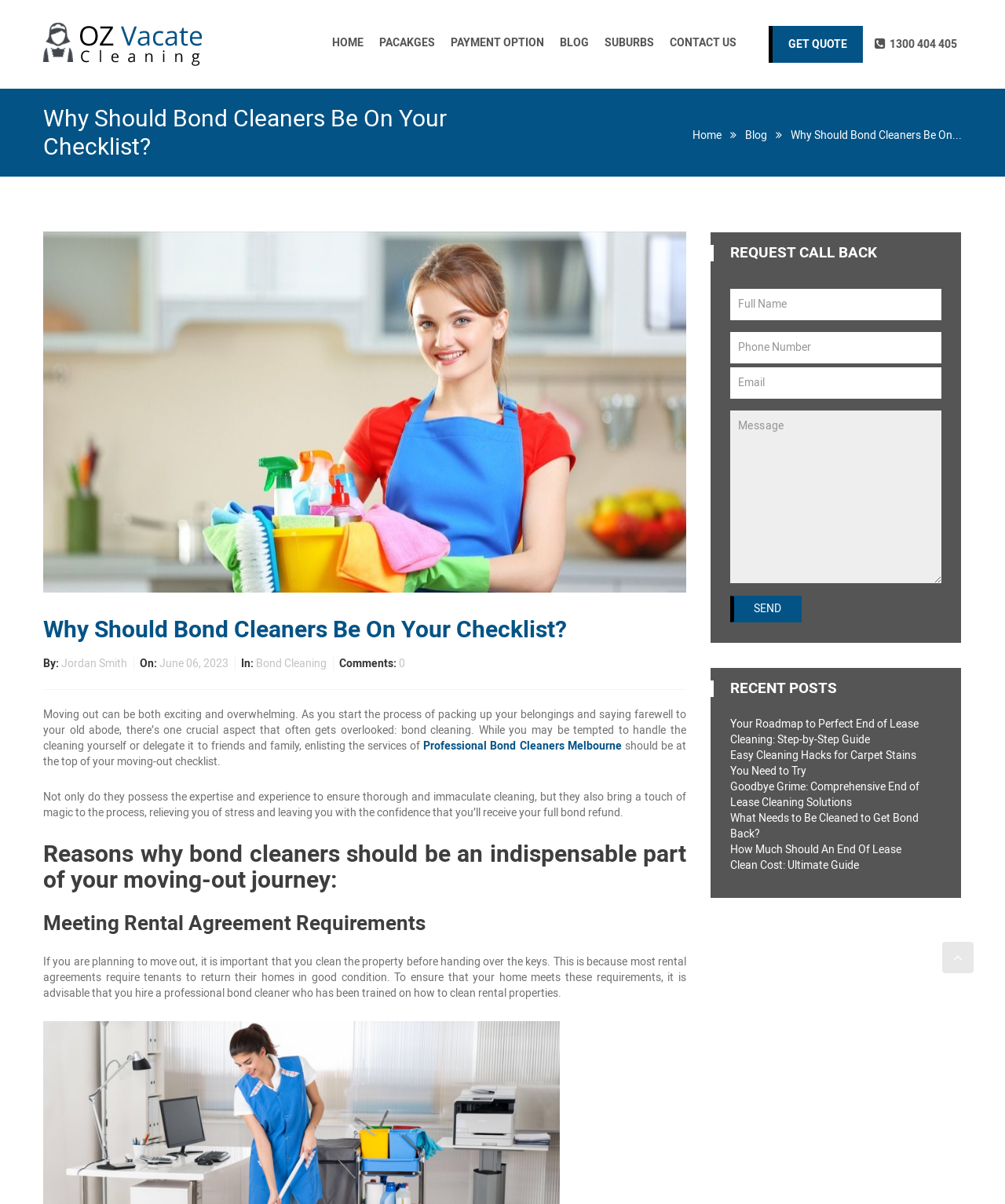Illustrate the webpage's structure and main components comprehensively.

This webpage is about bond cleaning services, specifically highlighting the importance of hiring professional bond cleaners when moving out. At the top of the page, there is a logo and a navigation menu with links to different sections of the website, including "Home", "Packages", "Payment Option", "Blog", "Suburbs", and "Contact Us". 

Below the navigation menu, there is a heading that reads "Why Should Bond Cleaners Be On Your Checklist?" followed by a brief introduction to the importance of bond cleaning. The introduction is accompanied by a link to "Professional Bond Cleaners Melbourne". 

The main content of the page is divided into sections, with headings such as "Reasons why bond cleaners should be an indispensable part of your moving-out journey" and "Meeting Rental Agreement Requirements". These sections provide detailed information on the benefits of hiring professional bond cleaners, including ensuring thorough and immaculate cleaning, relieving stress, and increasing the chances of getting a full bond refund.

On the right side of the page, there is a contact form with fields for name, phone number, email, and message, as well as a "Send" button. Below the contact form, there is a section titled "Recent Posts" with links to several blog articles related to end of lease cleaning.

At the bottom of the page, there is a call-to-action button that reads "REQUEST CALL BACK" and a link to "Oz Vacate Cleaning" with a phone number. There is also a social media link and a copyright symbol.